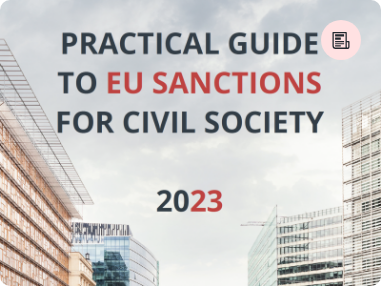Break down the image and describe every detail you can observe.

The image features a title card for the "Practical Guide to EU Sanctions for Civil Society," prominently displayed in bold text. The guide aims to provide crucial information regarding EU sanctions relevant to civil society organizations. The year "2023" is featured at the bottom, indicating its recent publication date. The background showcases modern buildings, reflecting a contemporary urban environment that aligns with the theme of civil society. A small icon resembling a document is positioned in the upper right corner, suggesting the guide's formal and informational nature. This image presents an essential resource for those looking to understand the implications of EU sanctions on civil society entities.